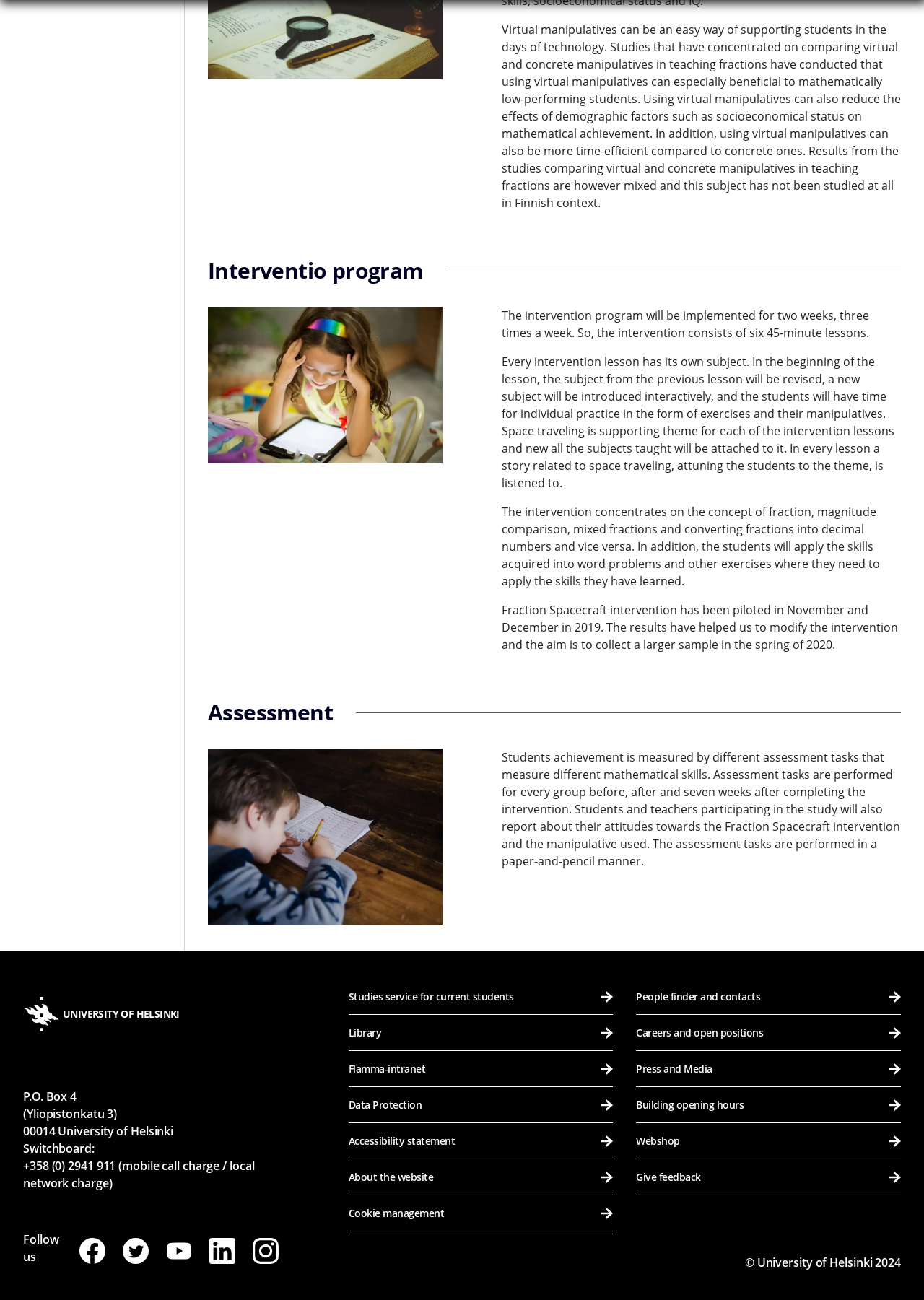How many lessons are in the intervention program?
Based on the visual information, provide a detailed and comprehensive answer.

The intervention program consists of six 45-minute lessons, which is mentioned in the text 'The intervention program will be implemented for two weeks, three times a week. So, the intervention consists of six 45-minute lessons.'